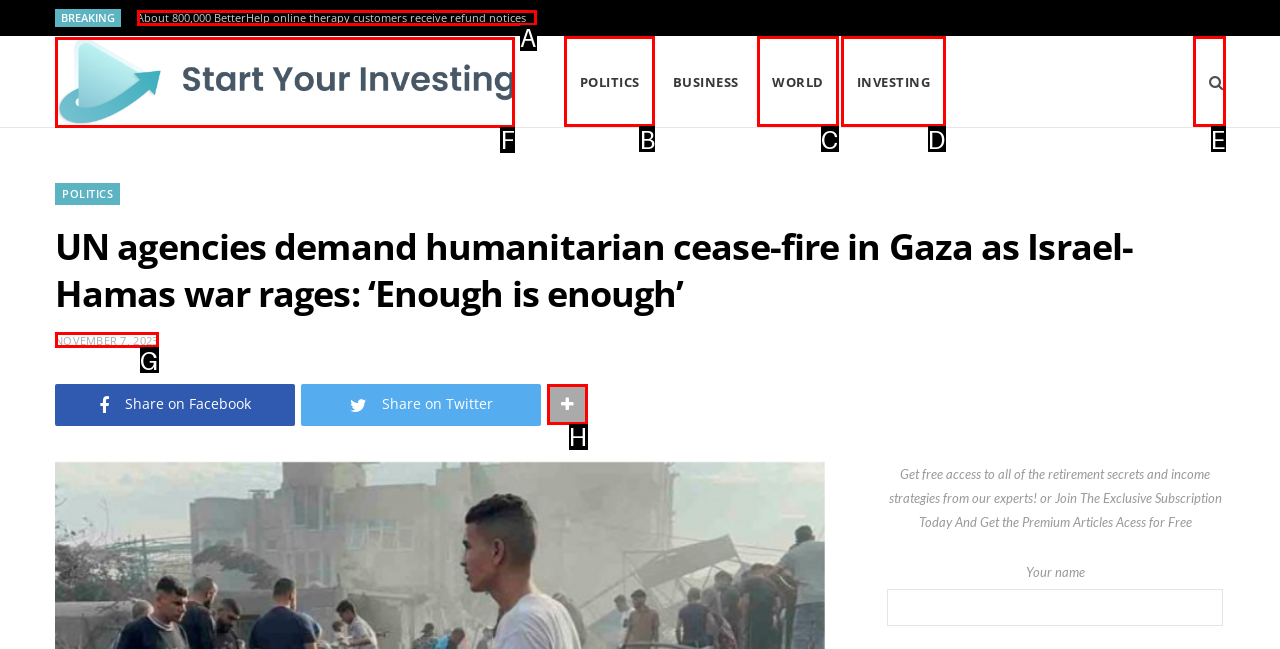Match the HTML element to the description: title="Start Your Investing". Answer with the letter of the correct option from the provided choices.

F